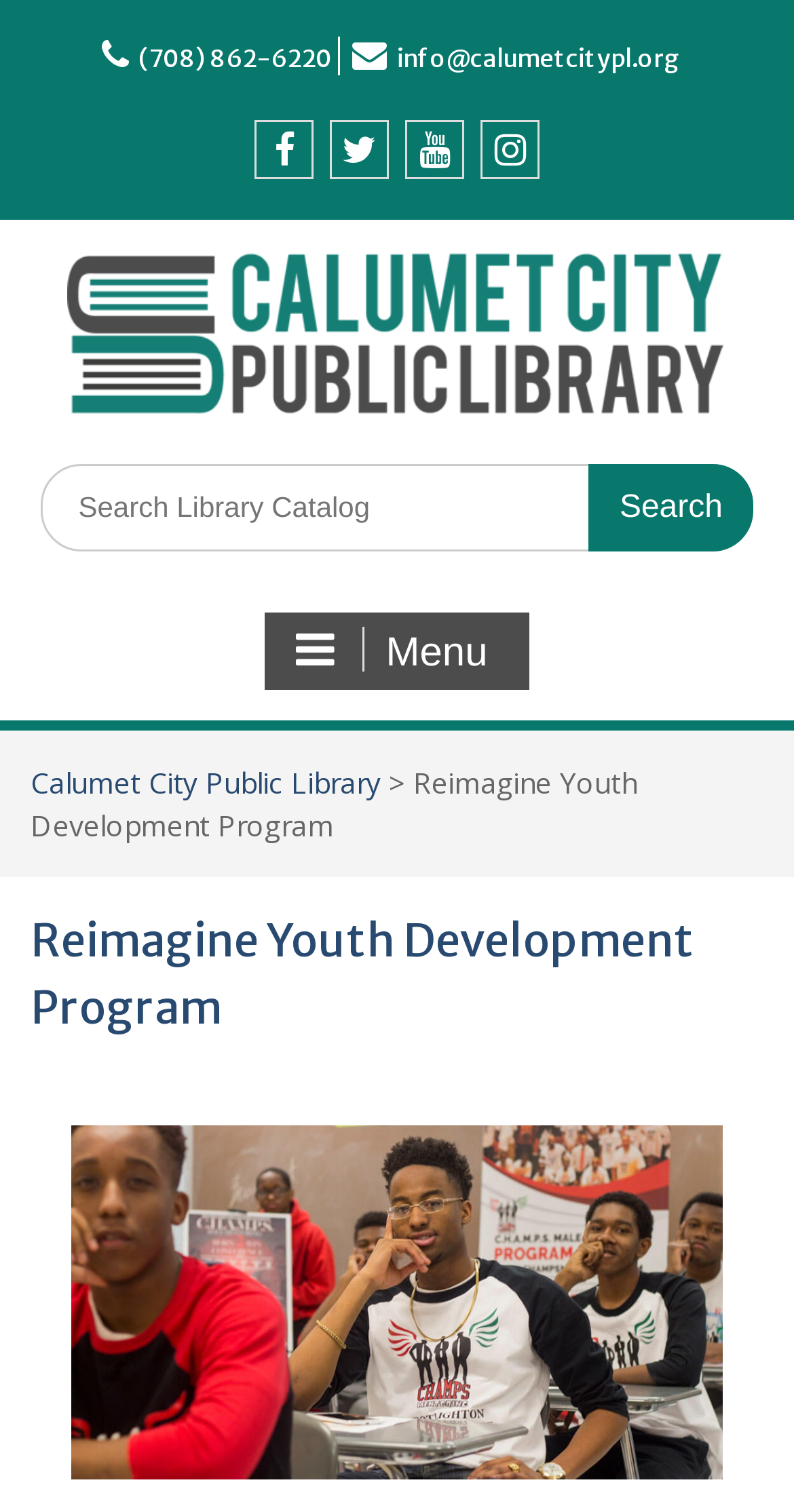What can be searched on the page?
Kindly offer a comprehensive and detailed response to the question.

I found that the search box is labeled as 'Search Library Catalog' which suggests that users can search the library's catalog on this page.